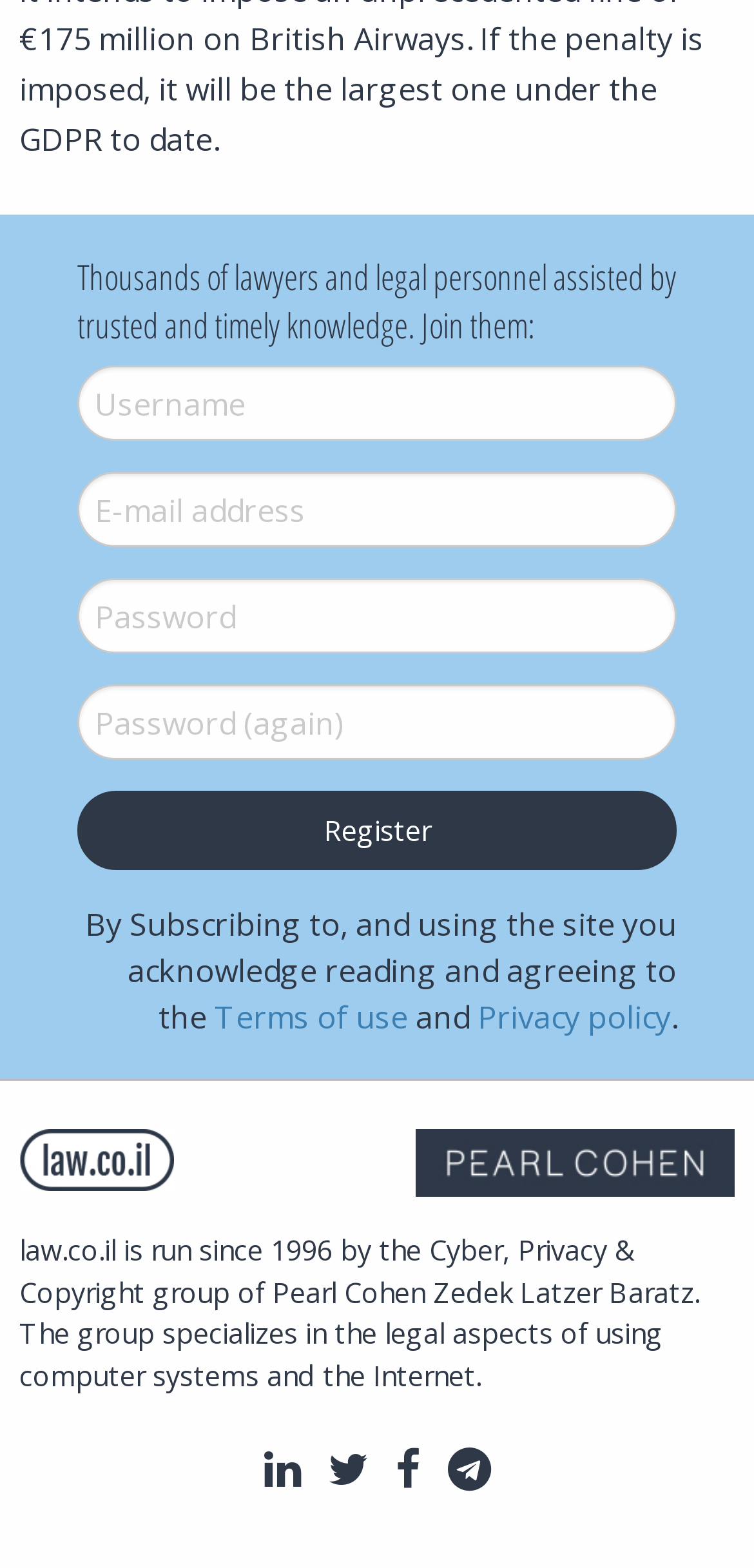Identify the bounding box coordinates of the region I need to click to complete this instruction: "Visit Terms of use".

[0.285, 0.635, 0.541, 0.663]